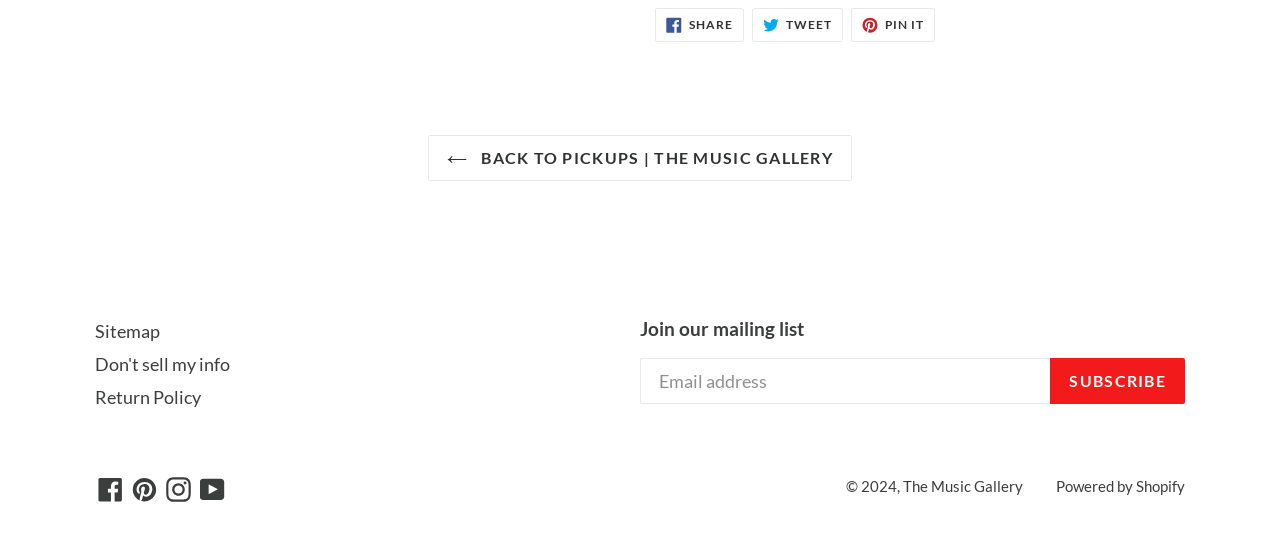What is the name of the website?
Using the image as a reference, answer with just one word or a short phrase.

The Music Gallery